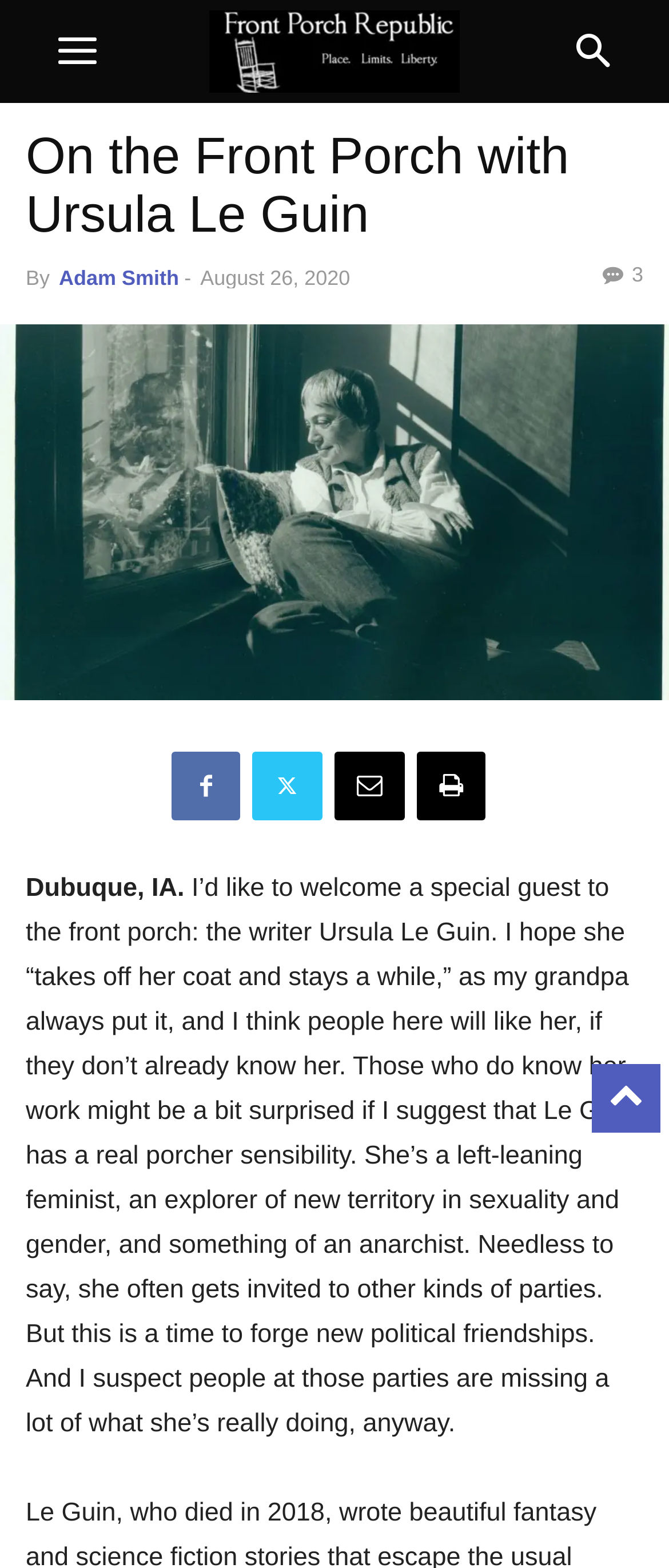Please find the bounding box coordinates of the element that needs to be clicked to perform the following instruction: "Search on the website". The bounding box coordinates should be four float numbers between 0 and 1, represented as [left, top, right, bottom].

[0.81, 0.0, 0.969, 0.066]